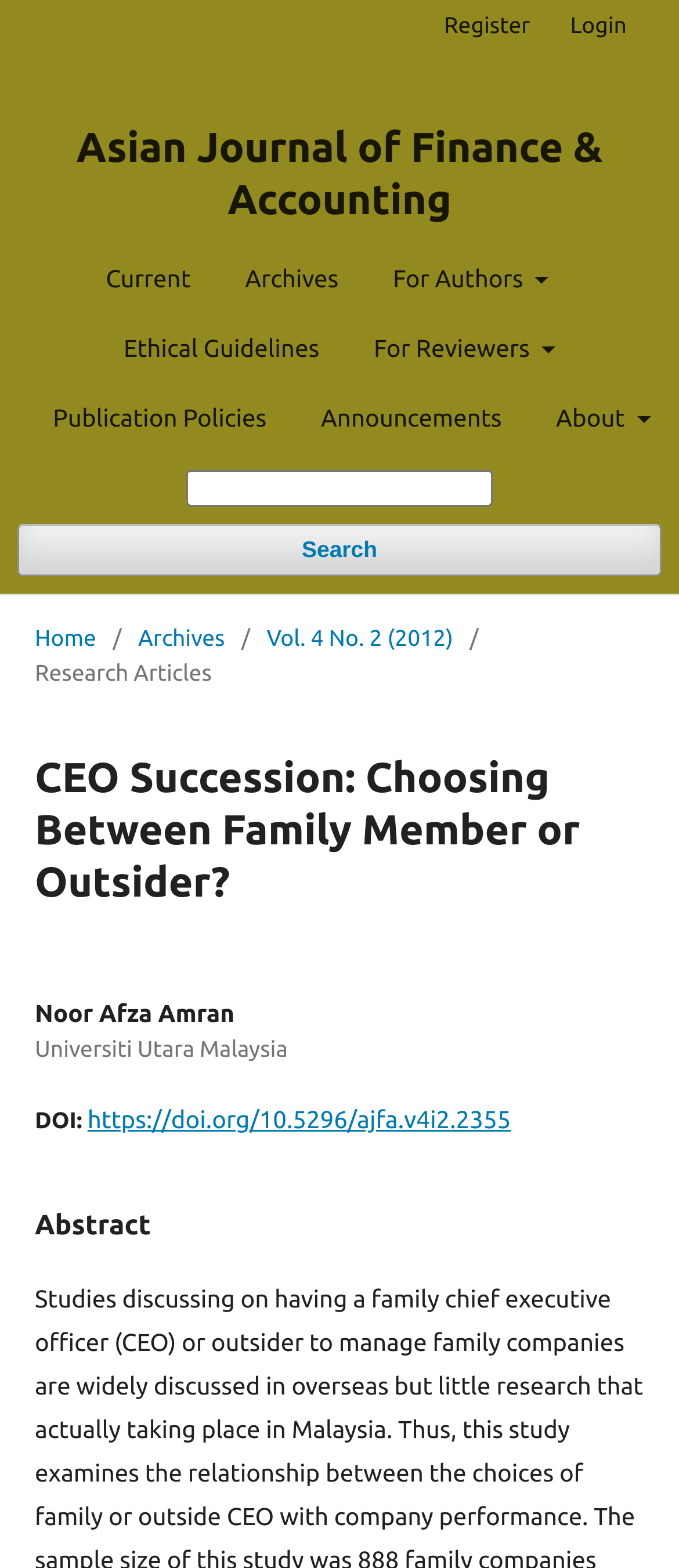Find the bounding box coordinates of the element to click in order to complete the given instruction: "Go to Archives."

[0.361, 0.155, 0.498, 0.2]